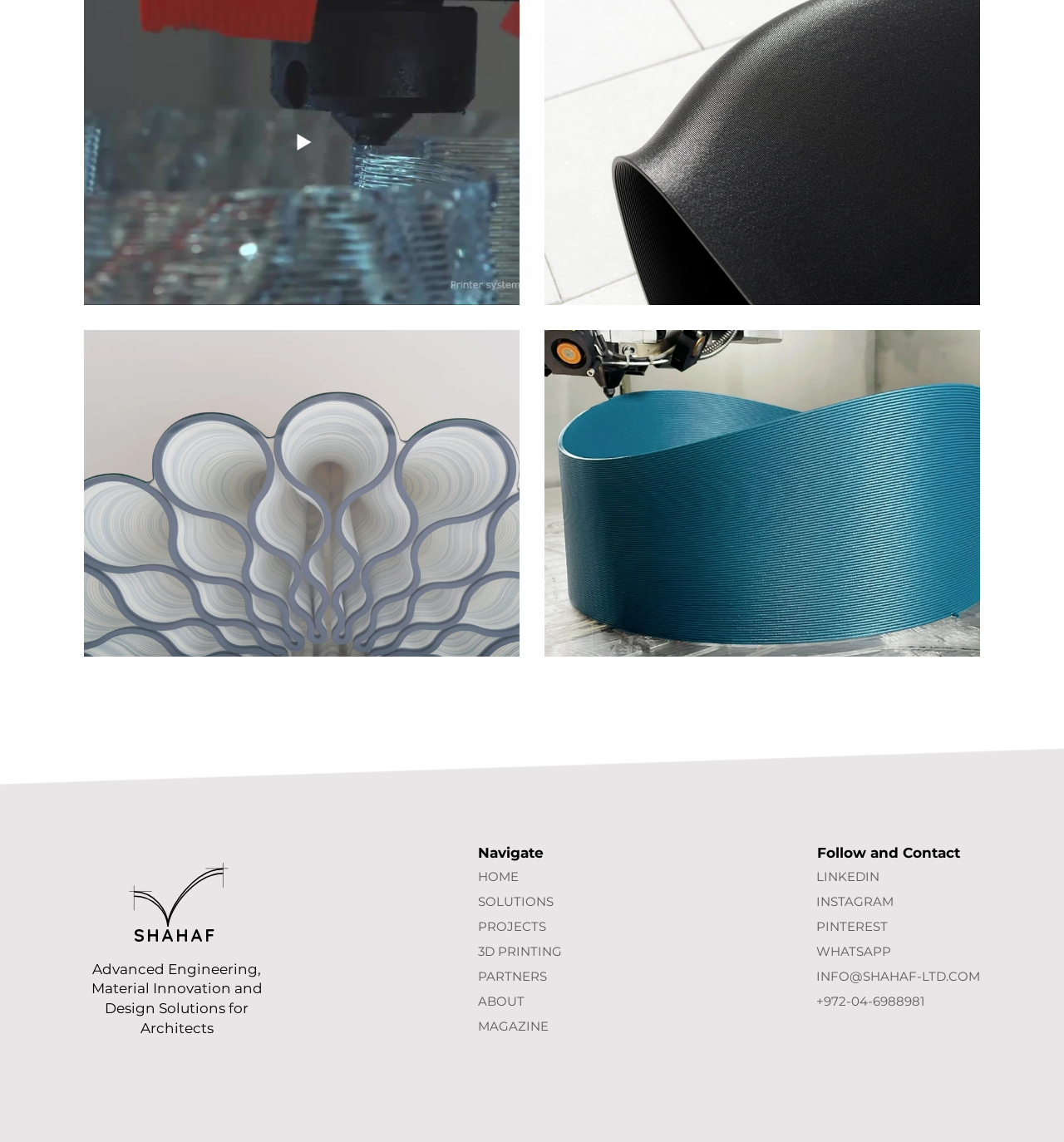Extract the bounding box coordinates for the UI element described by the text: "PINTEREST". The coordinates should be in the form of [left, top, right, bottom] with values between 0 and 1.

[0.767, 0.801, 0.936, 0.822]